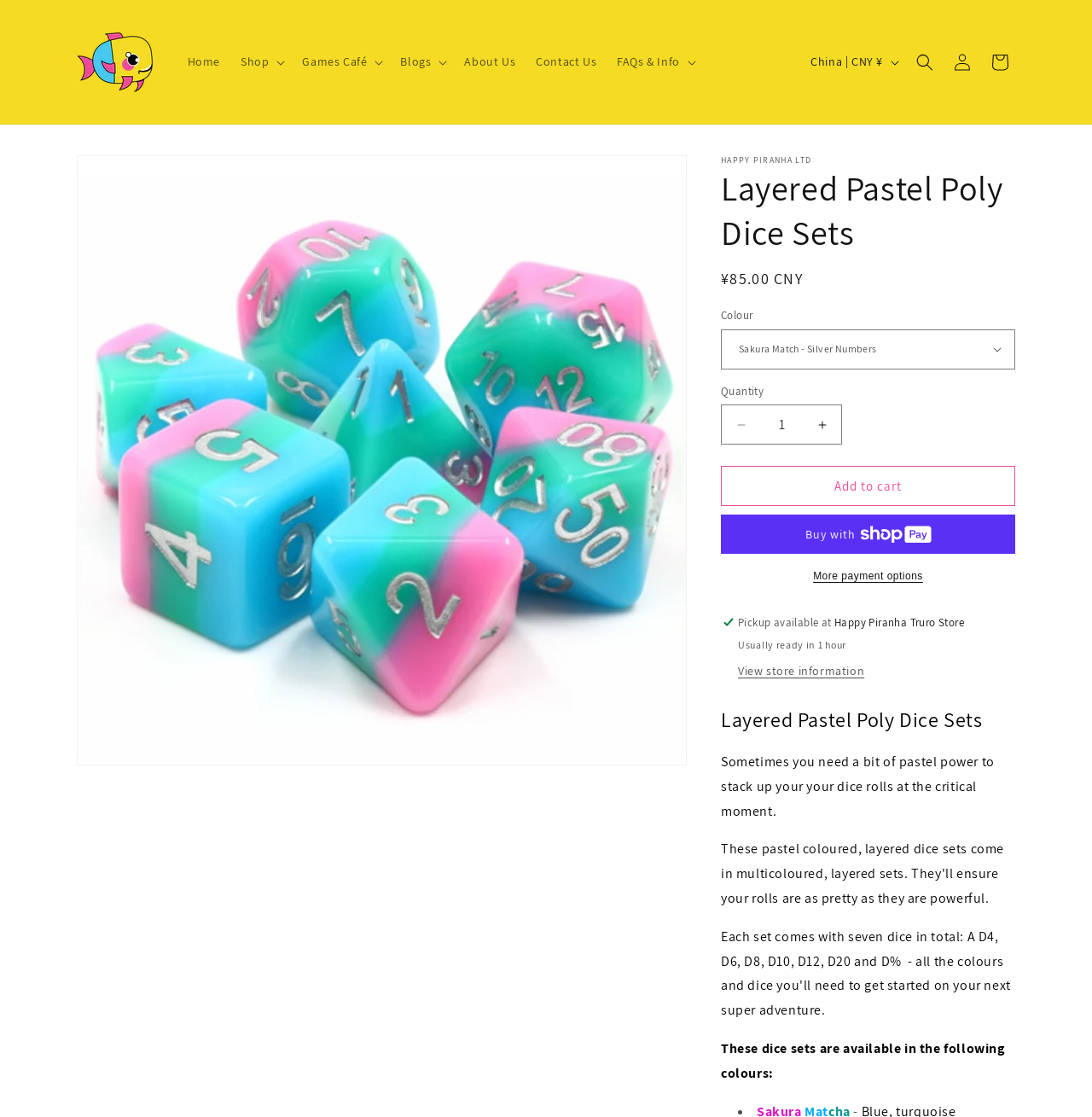Please specify the coordinates of the bounding box for the element that should be clicked to carry out this instruction: "Search for products". The coordinates must be four float numbers between 0 and 1, formatted as [left, top, right, bottom].

[0.83, 0.039, 0.864, 0.072]